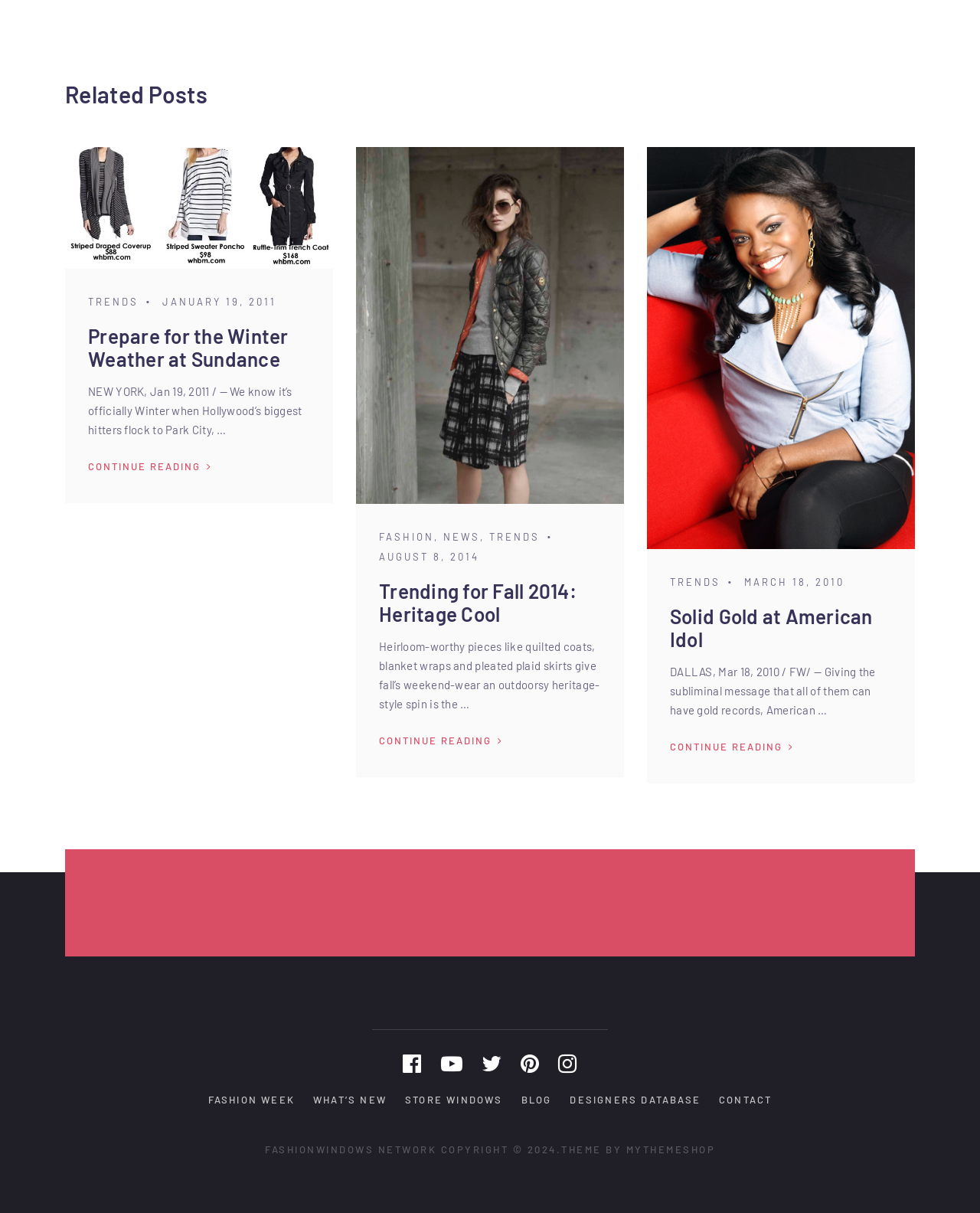Please find the bounding box coordinates of the clickable region needed to complete the following instruction: "Click on the link 'TRENDS'". The bounding box coordinates must consist of four float numbers between 0 and 1, i.e., [left, top, right, bottom].

[0.09, 0.244, 0.141, 0.254]